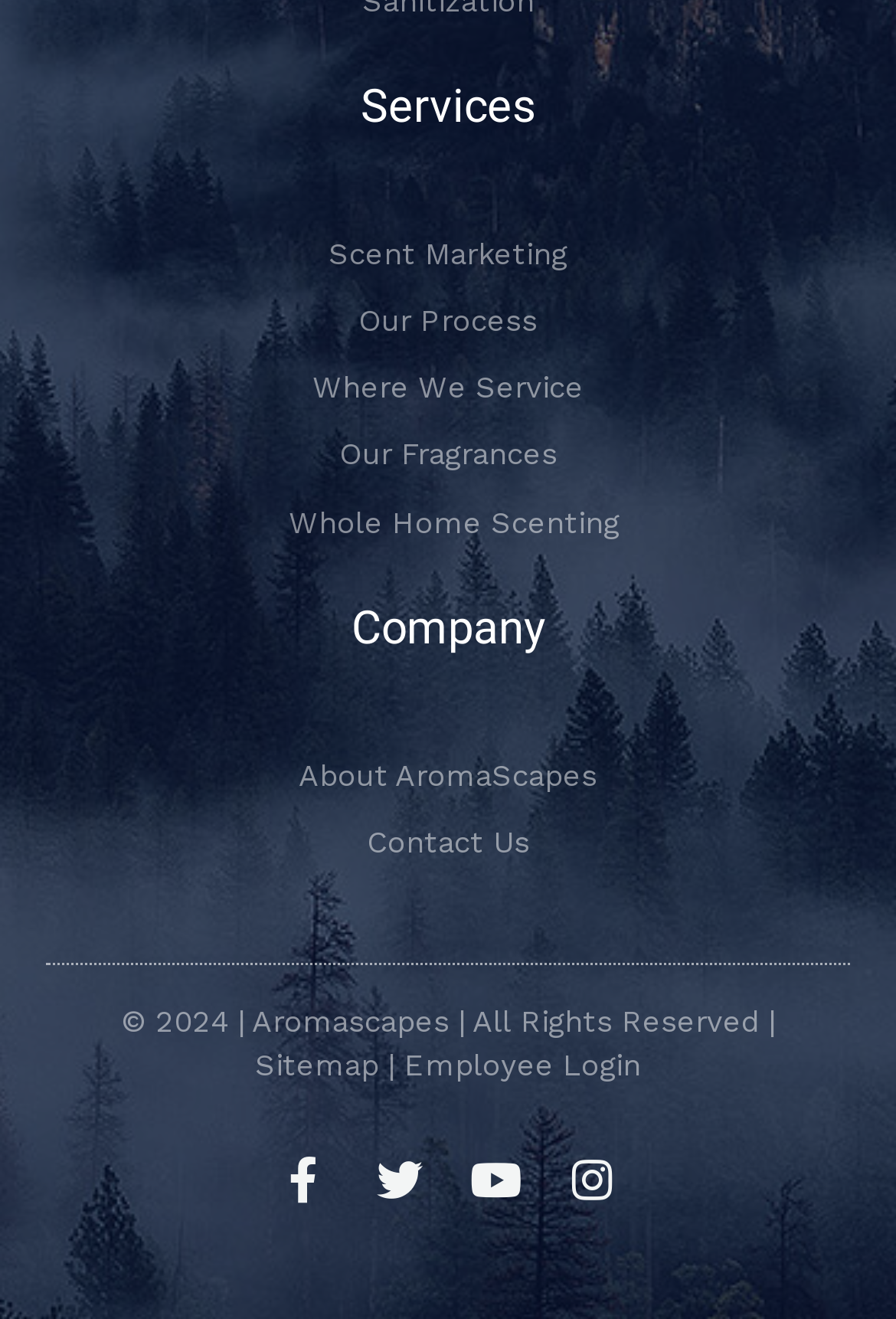Identify the bounding box coordinates for the element you need to click to achieve the following task: "Contact the company". Provide the bounding box coordinates as four float numbers between 0 and 1, in the form [left, top, right, bottom].

[0.077, 0.618, 0.923, 0.66]